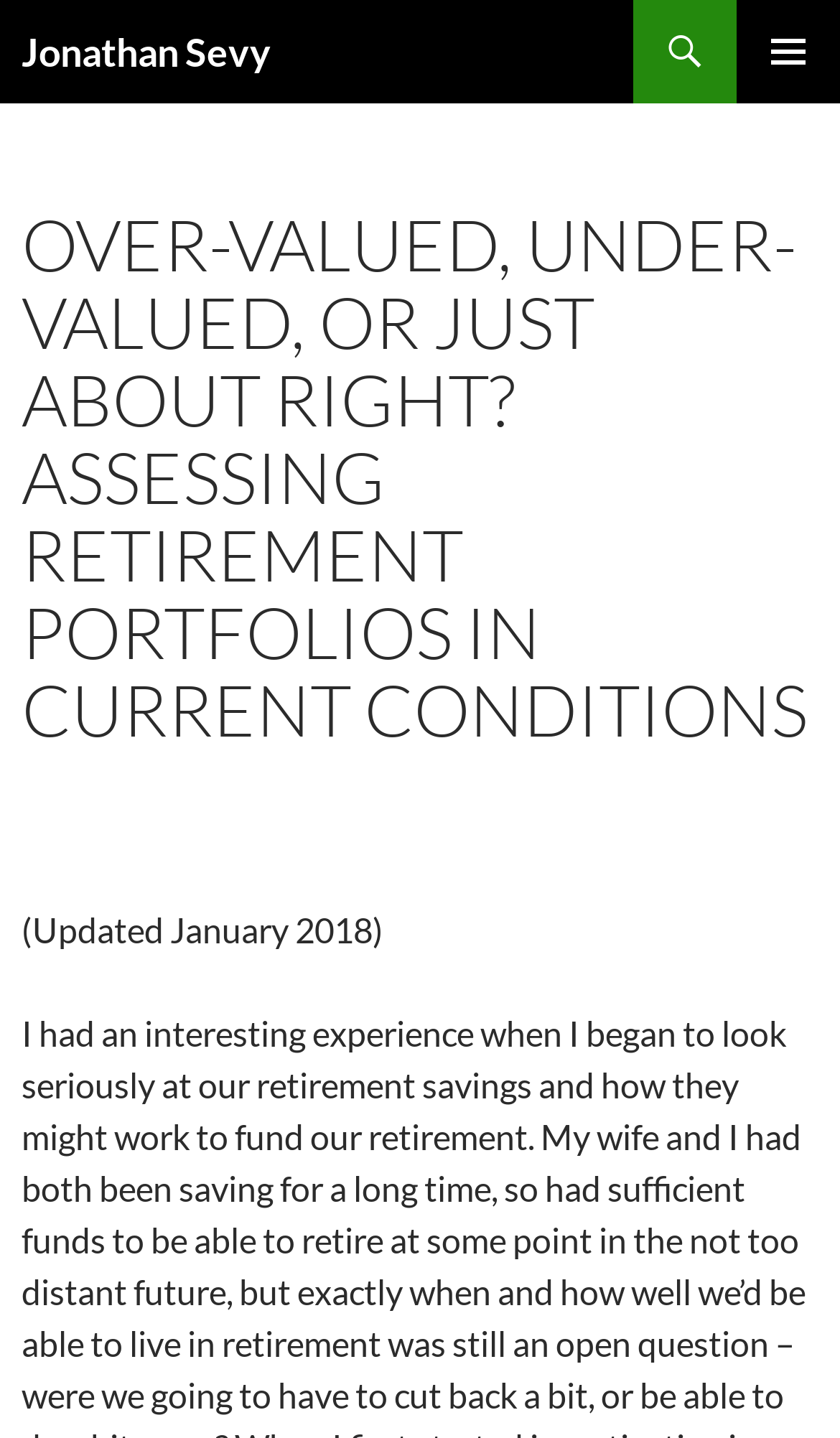Give a concise answer using only one word or phrase for this question:
What is the author's name?

Jonathan Sevy